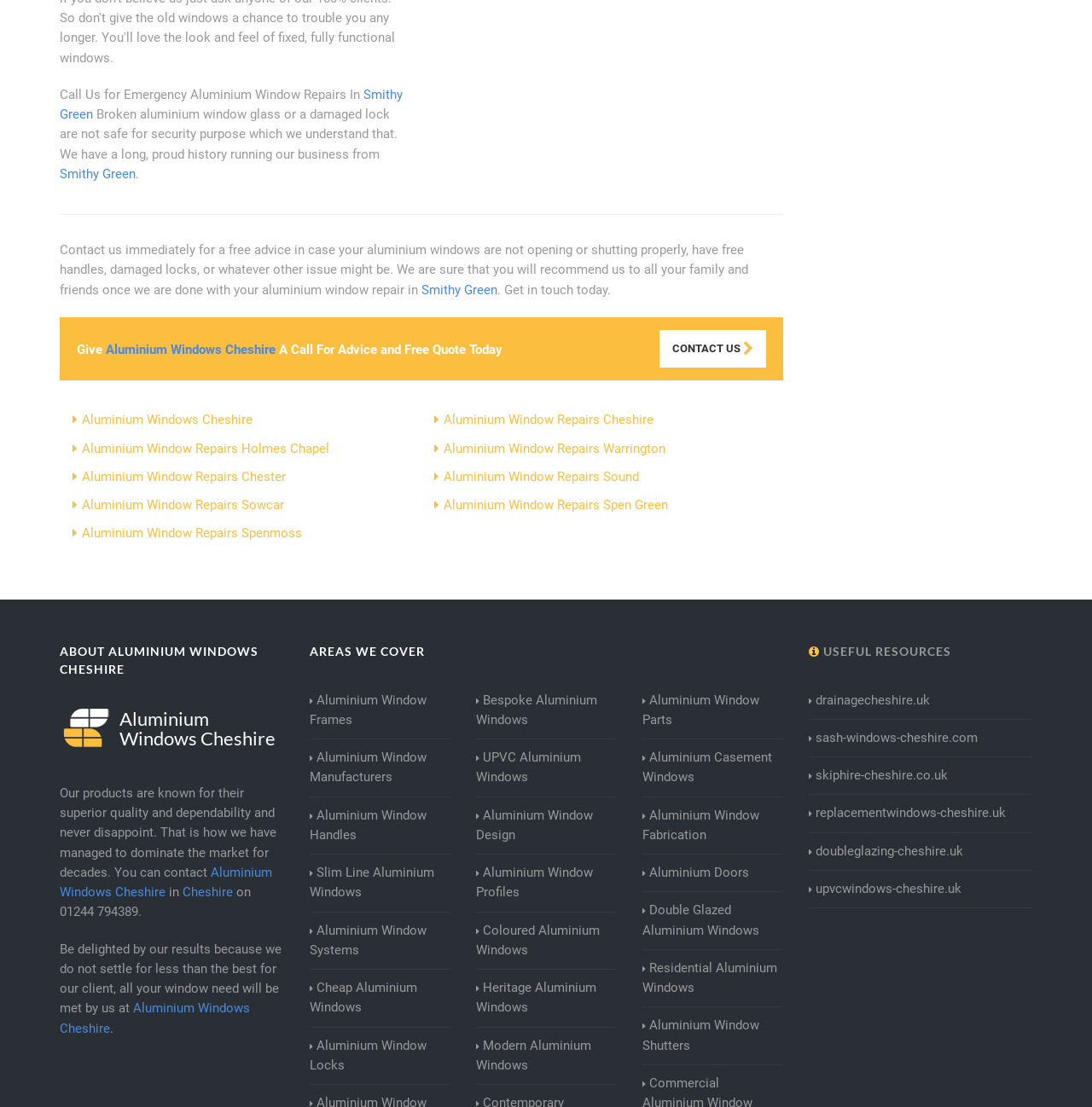Please indicate the bounding box coordinates of the element's region to be clicked to achieve the instruction: "Learn more about Aluminium Window Repairs in Smithy Green". Provide the coordinates as four float numbers between 0 and 1, i.e., [left, top, right, bottom].

[0.055, 0.078, 0.369, 0.11]